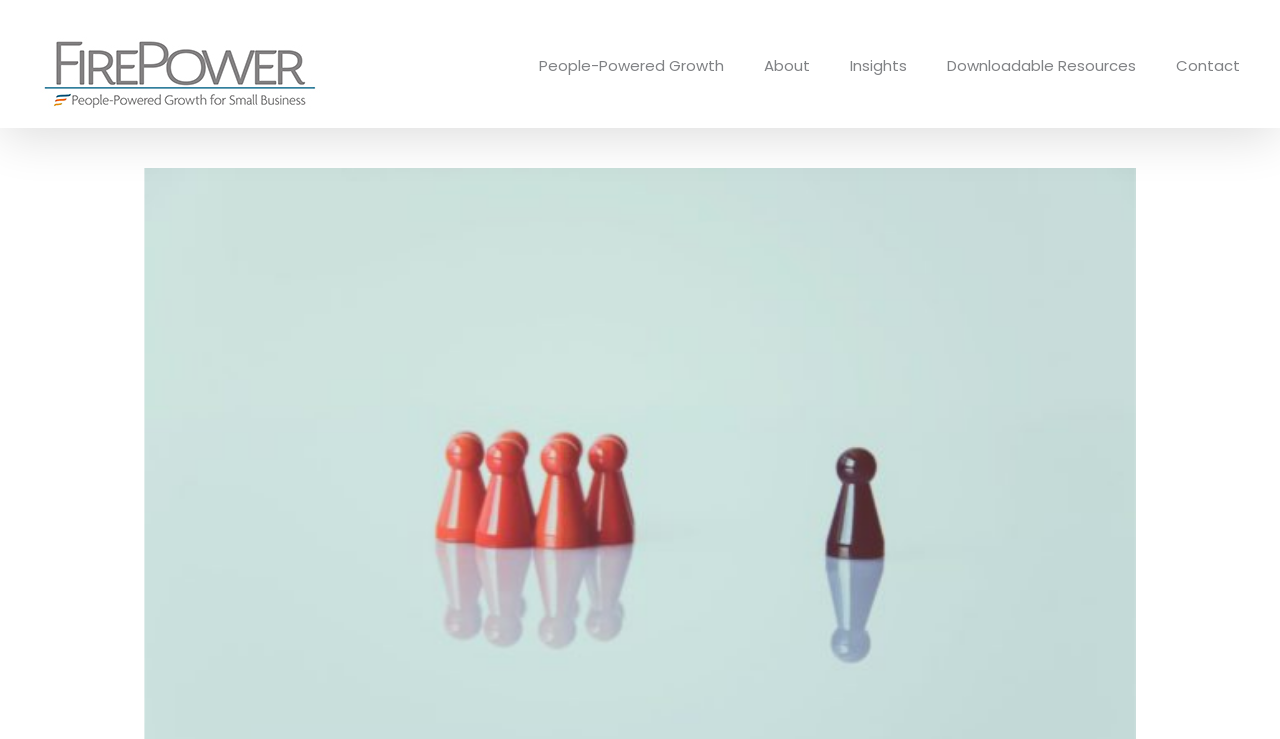Based on the image, give a detailed response to the question: What is the position of the 'Contact' link?

By comparing the bounding box coordinates of the link elements, we can determine their relative positions. The 'Contact' link has the highest x1 and x2 values, which means it is positioned at the far right.